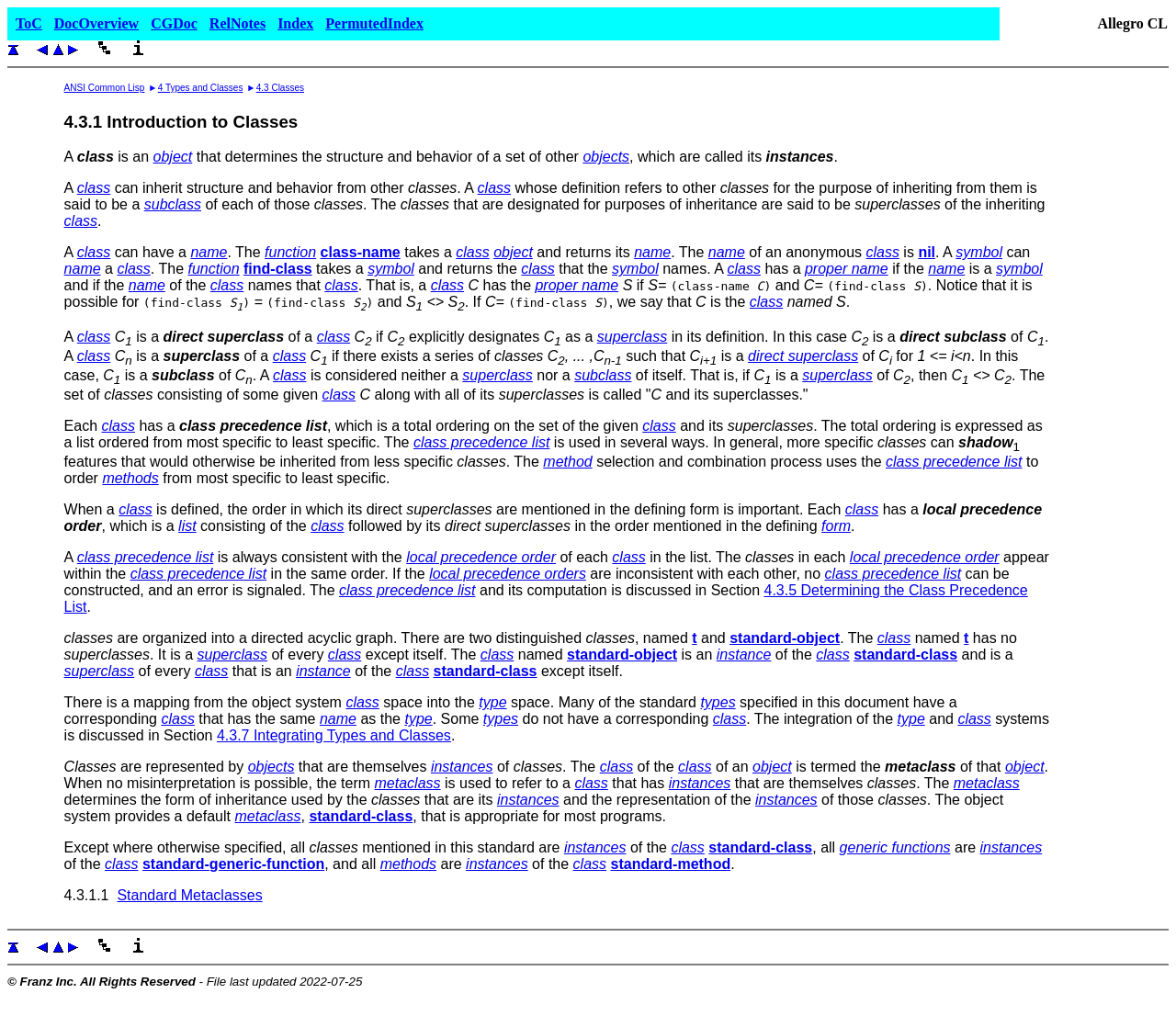Pinpoint the bounding box coordinates of the clickable area needed to execute the instruction: "Click on the 'ToC' link". The coordinates should be specified as four float numbers between 0 and 1, i.e., [left, top, right, bottom].

[0.009, 0.011, 0.04, 0.036]